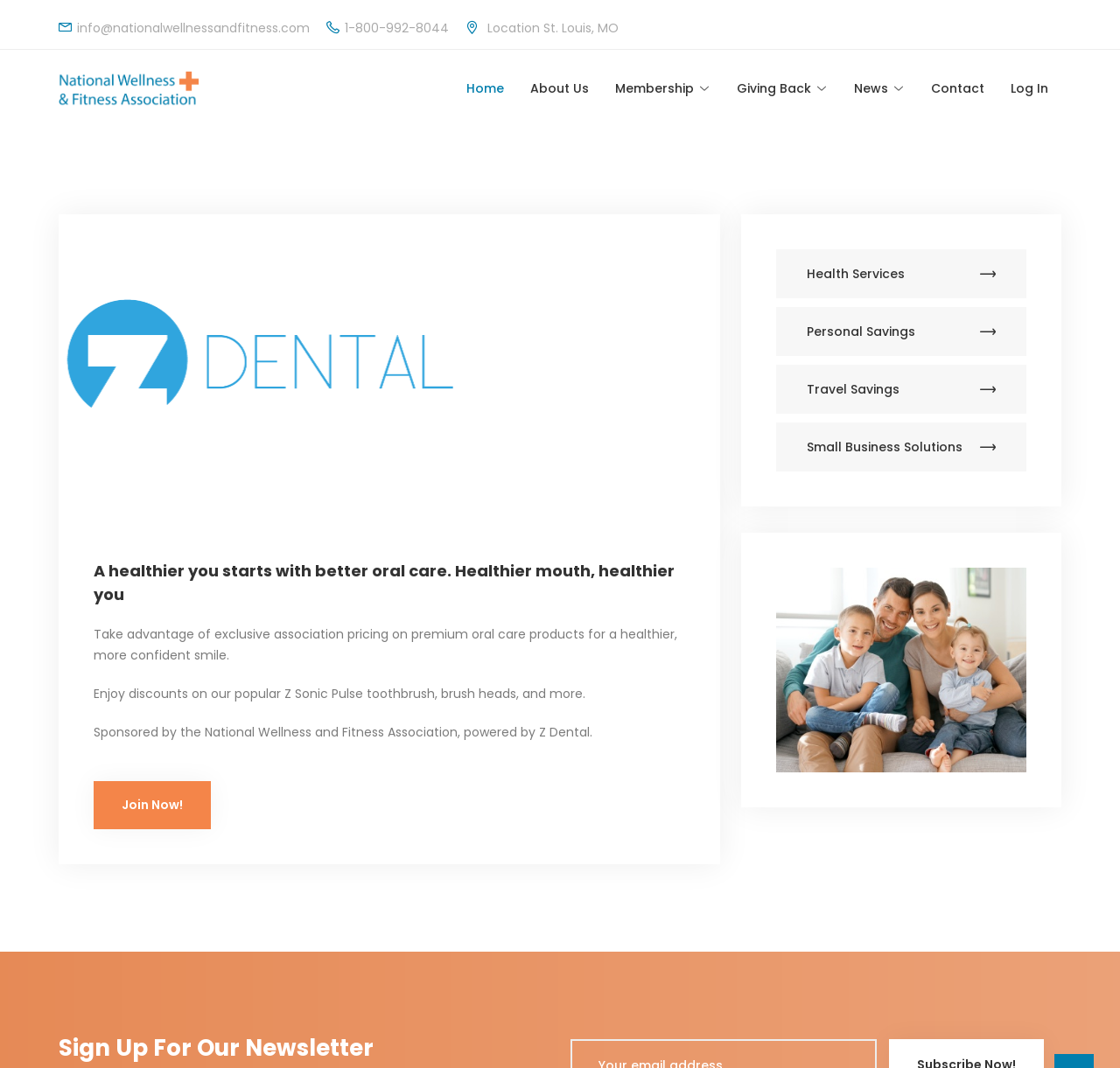What type of products are offered with exclusive pricing?
Offer a detailed and exhaustive answer to the question.

The webpage mentions that members can take advantage of exclusive association pricing on premium oral care products, including the Z Sonic Pulse toothbrush and brush heads. This suggests that the products offered with exclusive pricing are related to oral care.